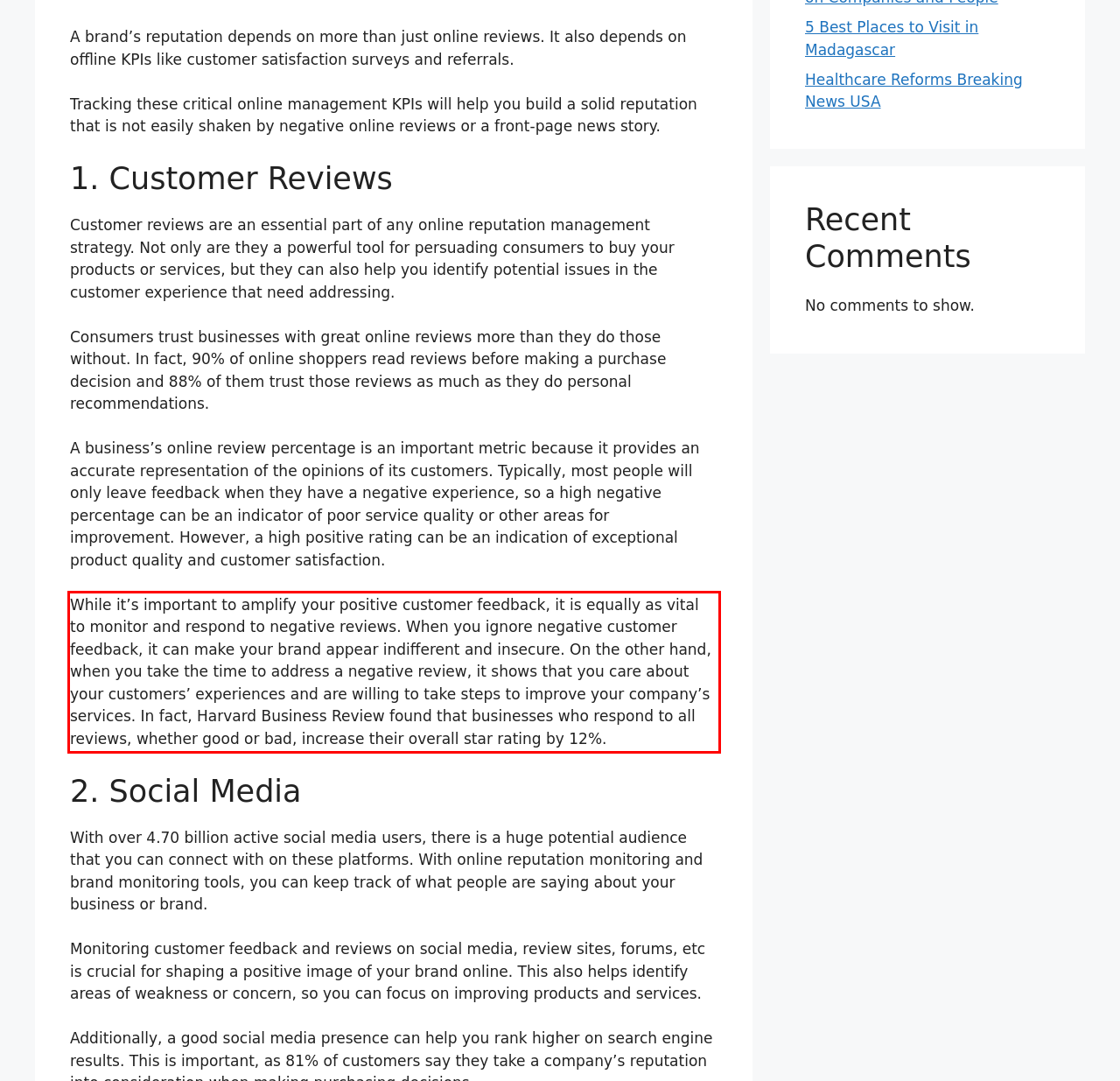Please perform OCR on the text within the red rectangle in the webpage screenshot and return the text content.

While it’s important to amplify your positive customer feedback, it is equally as vital to monitor and respond to negative reviews. When you ignore negative customer feedback, it can make your brand appear indifferent and insecure. On the other hand, when you take the time to address a negative review, it shows that you care about your customers’ experiences and are willing to take steps to improve your company’s services. In fact, Harvard Business Review found that businesses who respond to all reviews, whether good or bad, increase their overall star rating by 12%.